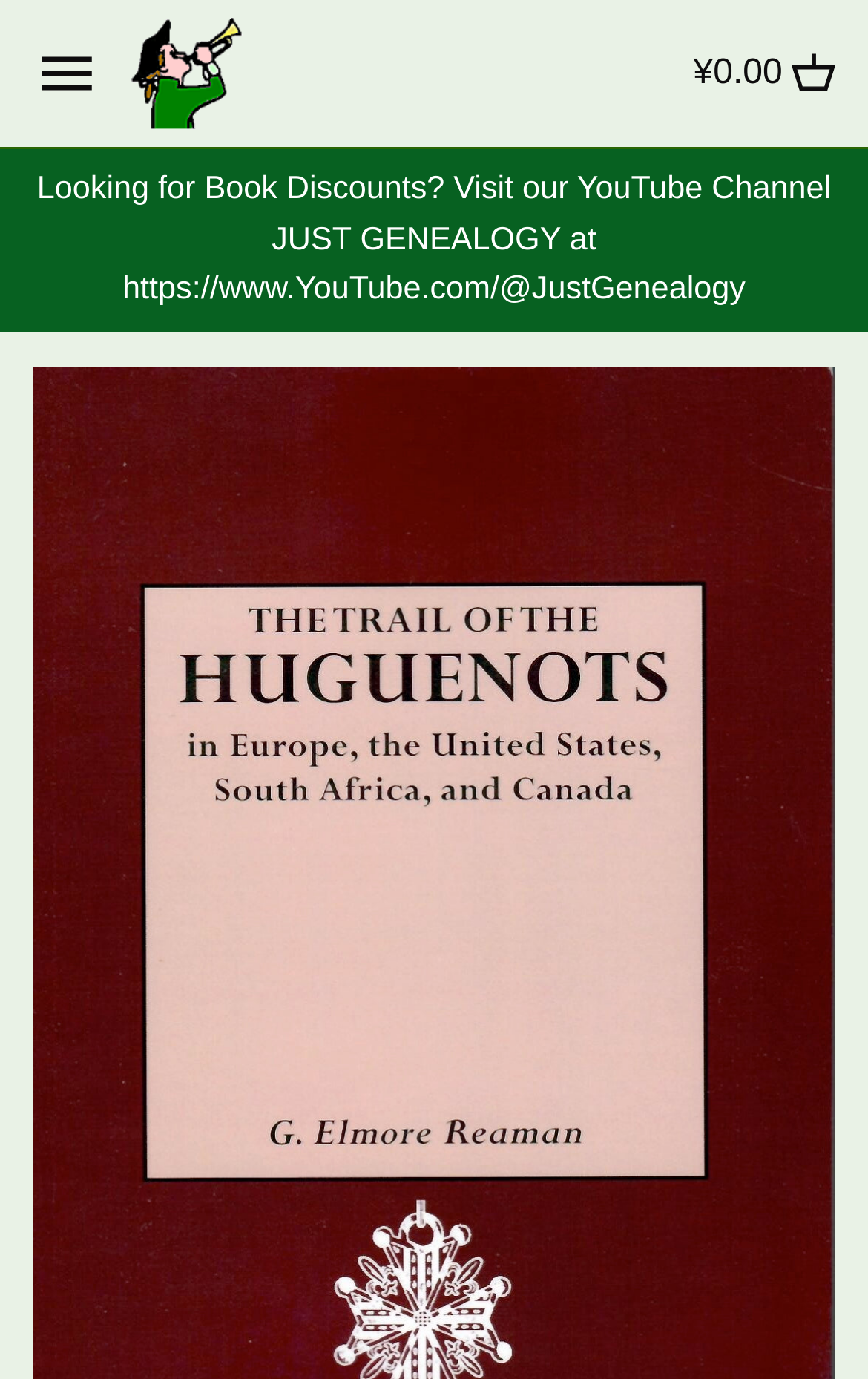How many book categories are listed on this webpage?
From the image, respond using a single word or phrase.

13